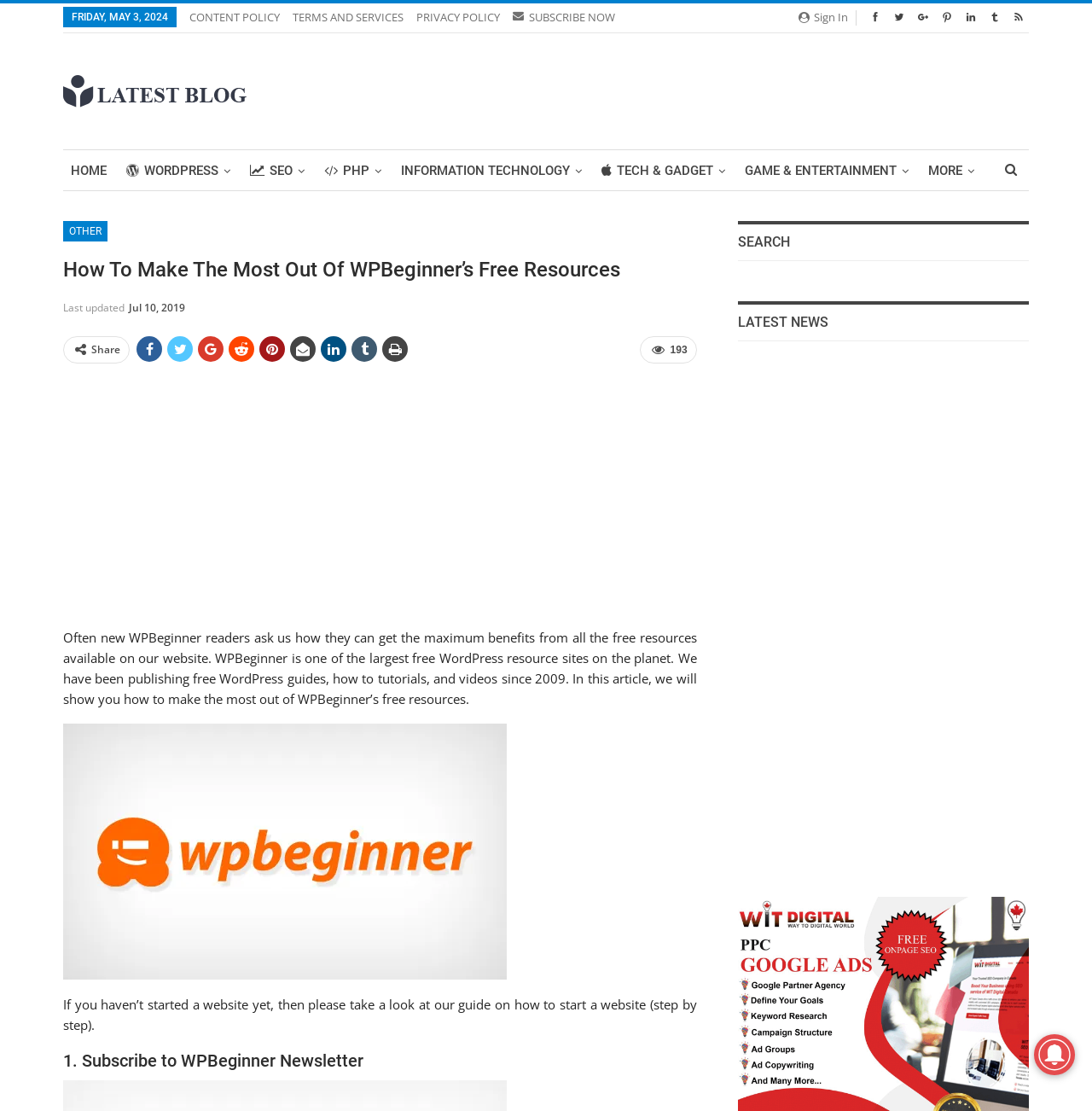What is the name of the website?
Craft a detailed and extensive response to the question.

I inferred this from the logo image with the text 'WPBeginner' and the context of the webpage, which suggests that it is a resource site for WordPress.